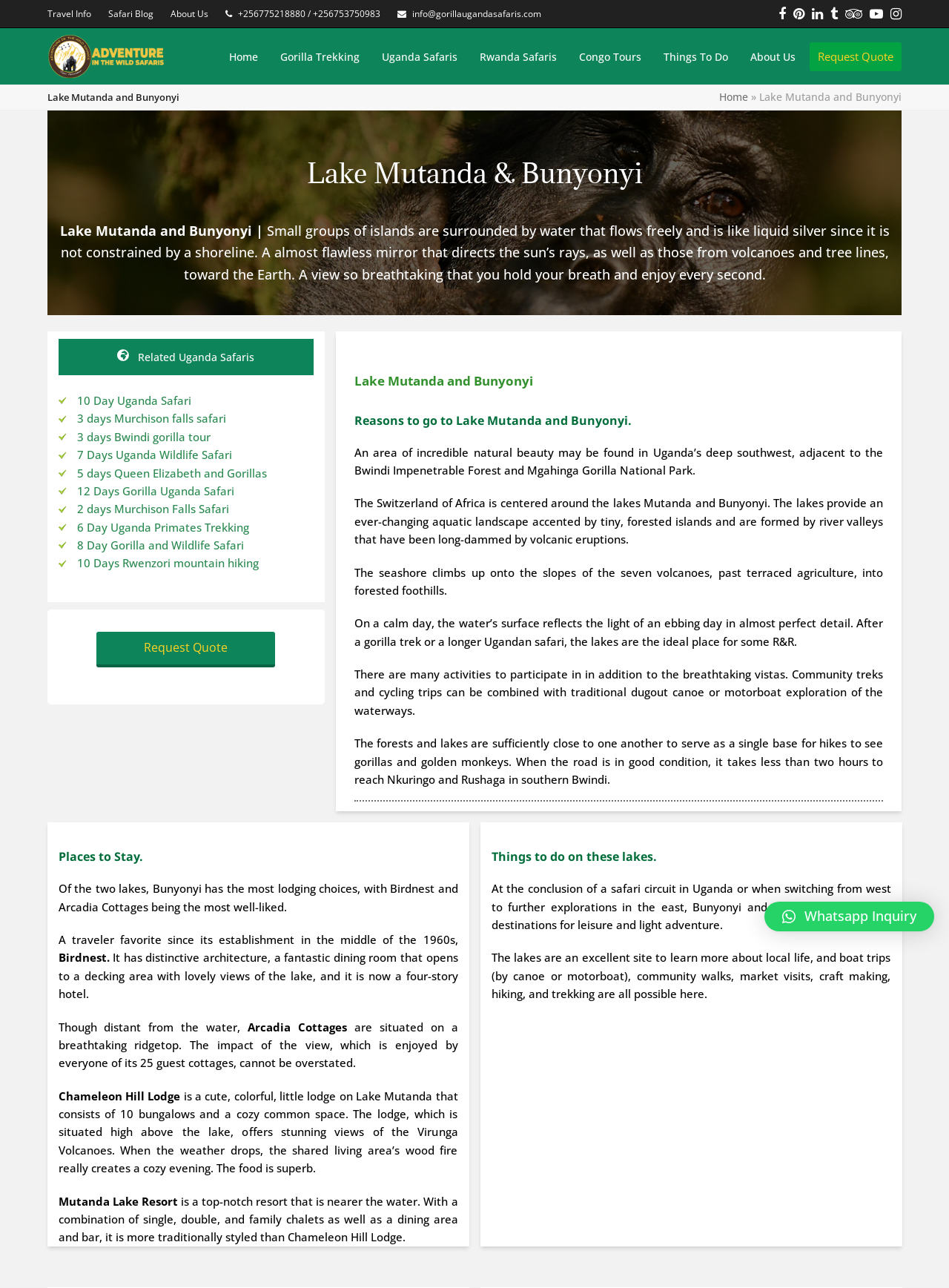Generate a comprehensive description of the contents of the webpage.

This webpage is about Lake Mutanda and Bunyonyi, a tourist destination in Uganda. At the top, there are several links to different sections of the website, including "Travel Info", "Safari Blog", and "About Us". Below these links, there is a header section with the title "Lake Mutanda and Bunyonyi" and a navigation menu with links to various pages, including "Home", "Gorilla Trekking", and "Request Quote".

The main content of the page is divided into several sections. The first section describes the beauty of Lake Mutanda and Bunyonyi, with a detailed paragraph about the lakes' natural scenery and their surroundings. Below this, there are several links to related Uganda safaris, including "10 Day Uganda Safari" and "3 days Murchison falls safari".

The next section is headed "Reasons to go to Lake Mutanda and Bunyonyi" and provides more information about the area's natural beauty, its history, and the activities that can be done there, such as community treks, cycling trips, and boat exploration of the waterways.

Following this, there is a section about "Places to Stay", which describes several lodges and hotels in the area, including Birdnest, Arcadia Cottages, Chameleon Hill Lodge, and Mutanda Lake Resort. Each of these is described in some detail, including their architecture, amenities, and views.

The final section is headed "Things to do on these lakes" and describes the various activities that can be done in the area, including boat trips, community walks, market visits, and hiking.

At the bottom of the page, there are several social media links, including Facebook, Pinterest, and YouTube, as well as a button to make a Whatsapp inquiry.